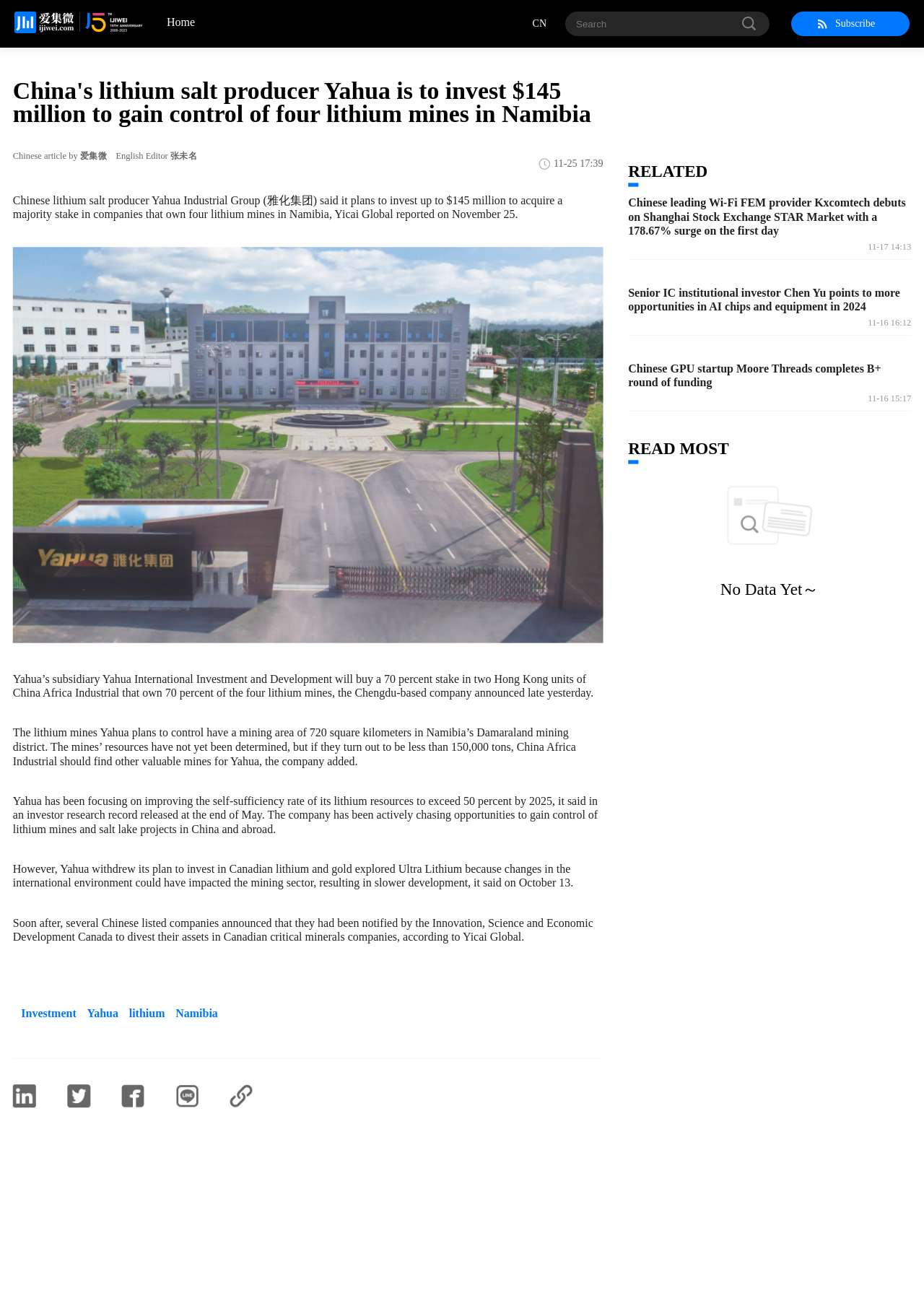Please specify the bounding box coordinates of the region to click in order to perform the following instruction: "Subscribe to the newsletter".

[0.856, 0.009, 0.984, 0.028]